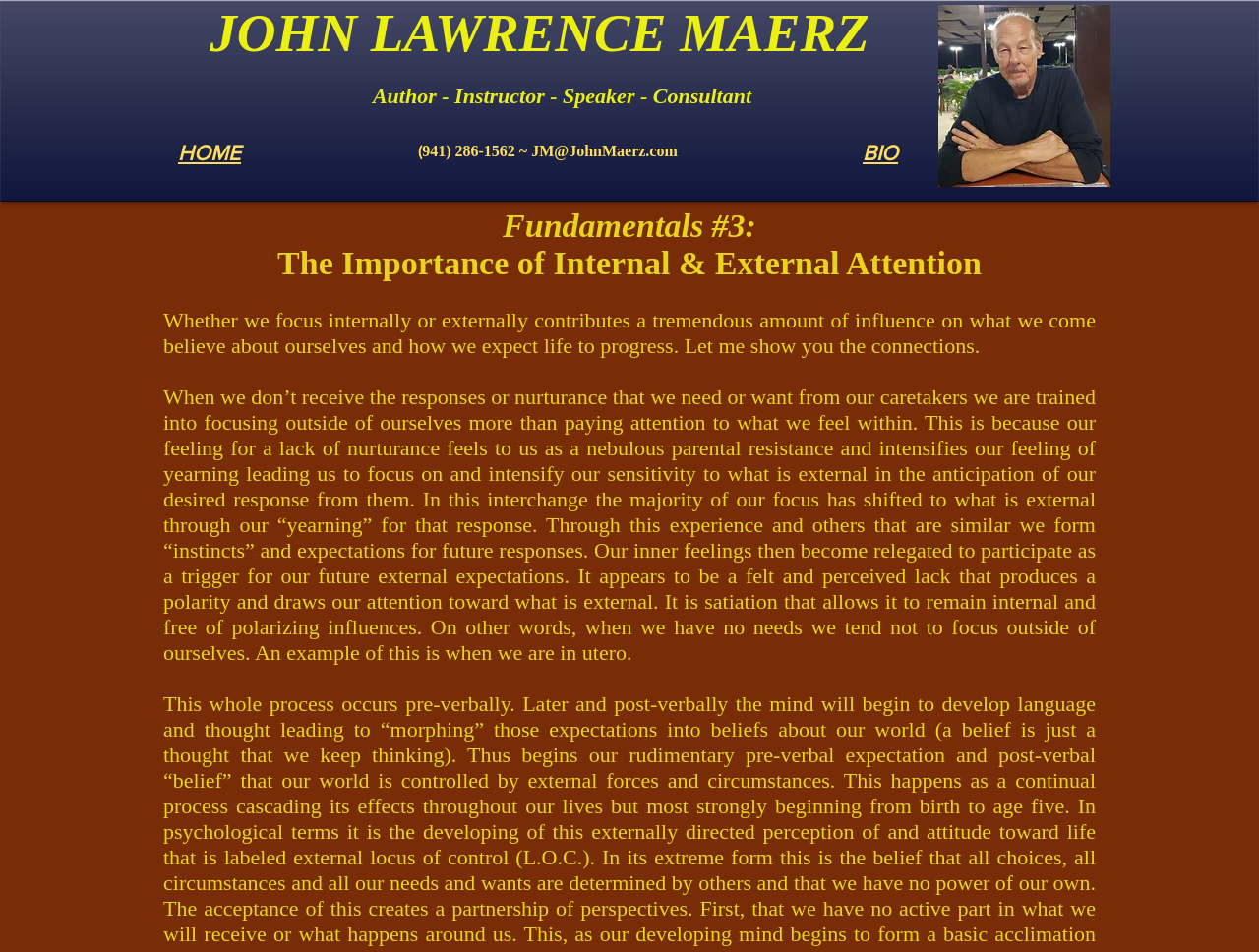Produce an extensive caption that describes everything on the webpage.

The webpage is about John Lawrence Maerz, an author, instructor, speaker, and consultant. At the top, there is a heading with his name, followed by a subtitle describing his professions. Below this, there are three headings: "HOME", "(941) 286-1562 ~ JM@JohnMaerz.com", and "BIO", which are also links. The "HOME" and "BIO" links are positioned side by side, with the phone number and email address in between.

To the right of these links, there is an image, "Atri 9-14-22.jpg", which takes up a significant portion of the page. Below the image, there is a heading "Fundamentals #3:" followed by a subheading "The Importance of Internal & External Attention". 

The main content of the page is a long paragraph of text that discusses the importance of internal and external attention, how it affects our beliefs and expectations, and how our focus shifts based on our needs and experiences. The text is divided into several sections, with some blank space in between, making it easier to read.